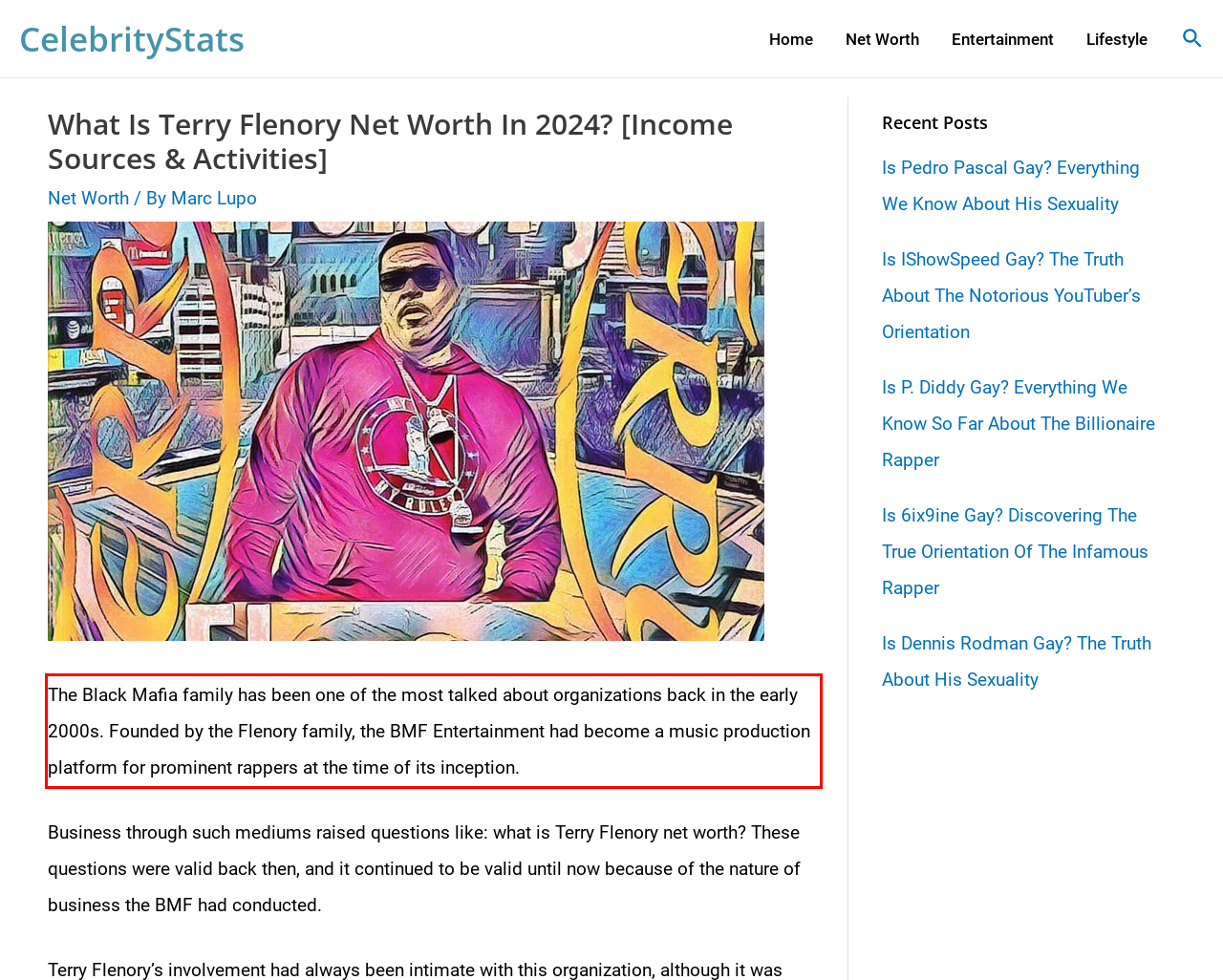Within the provided webpage screenshot, find the red rectangle bounding box and perform OCR to obtain the text content.

The Black Mafia family has been one of the most talked about organizations back in the early 2000s. Founded by the Flenory family, the BMF Entertainment had become a music production platform for prominent rappers at the time of its inception.